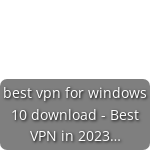Detail every visible element in the image extensively.

This image features a prominent link titled "best vpn for windows 10 download - Best VPN in 2023..." suggesting it leads to a resource or article addressing top VPN options for Windows 10 users in the current year. It likely serves to inform users about reliable VPN services that enhance online security and privacy, facilitating unrestricted access to the internet. The design emphasizes its relevance to users seeking VPN solutions tailored for the Windows operating system.